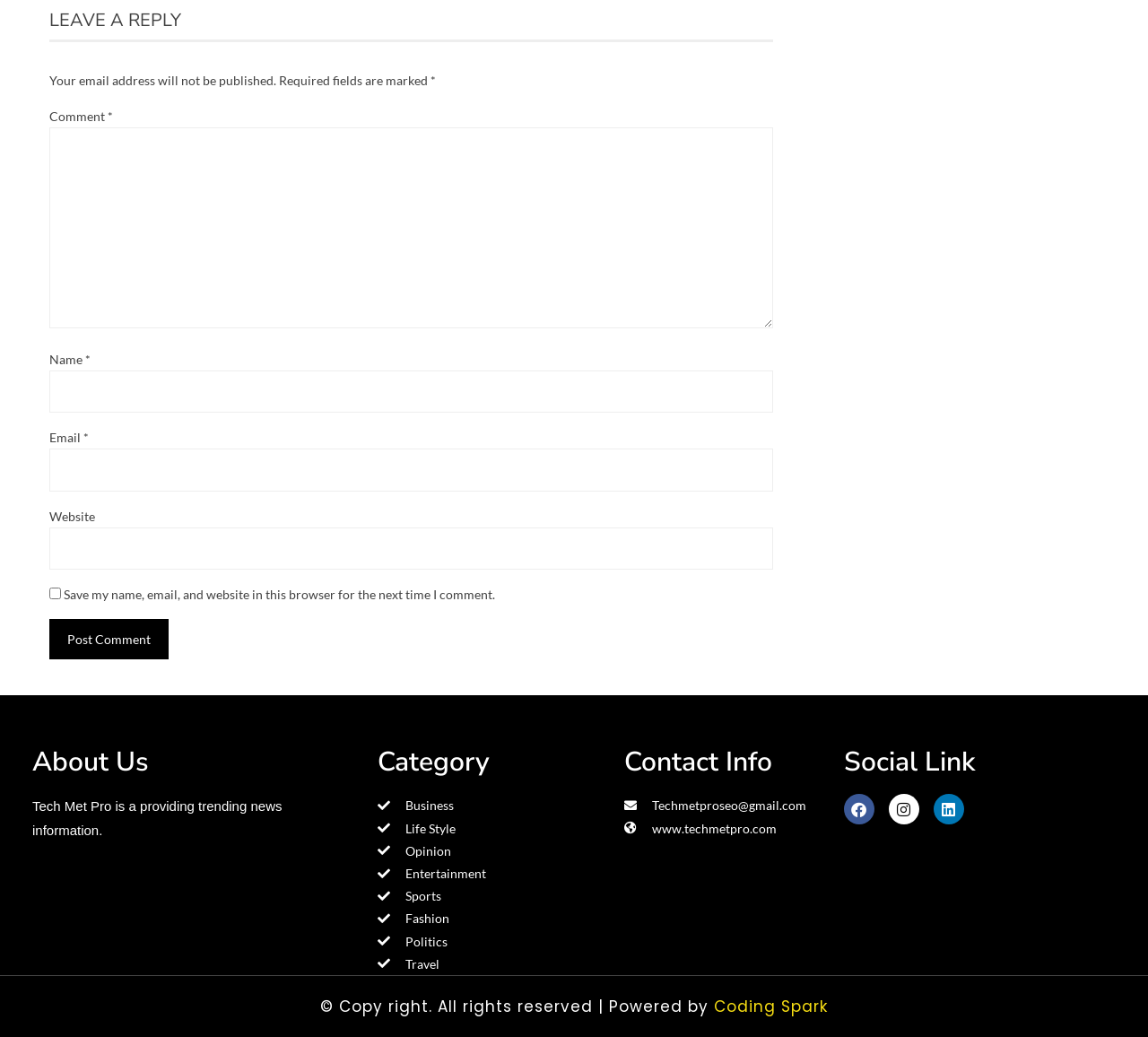Provide the bounding box coordinates for the specified HTML element described in this description: "Life Style". The coordinates should be four float numbers ranging from 0 to 1, in the format [left, top, right, bottom].

[0.329, 0.788, 0.543, 0.809]